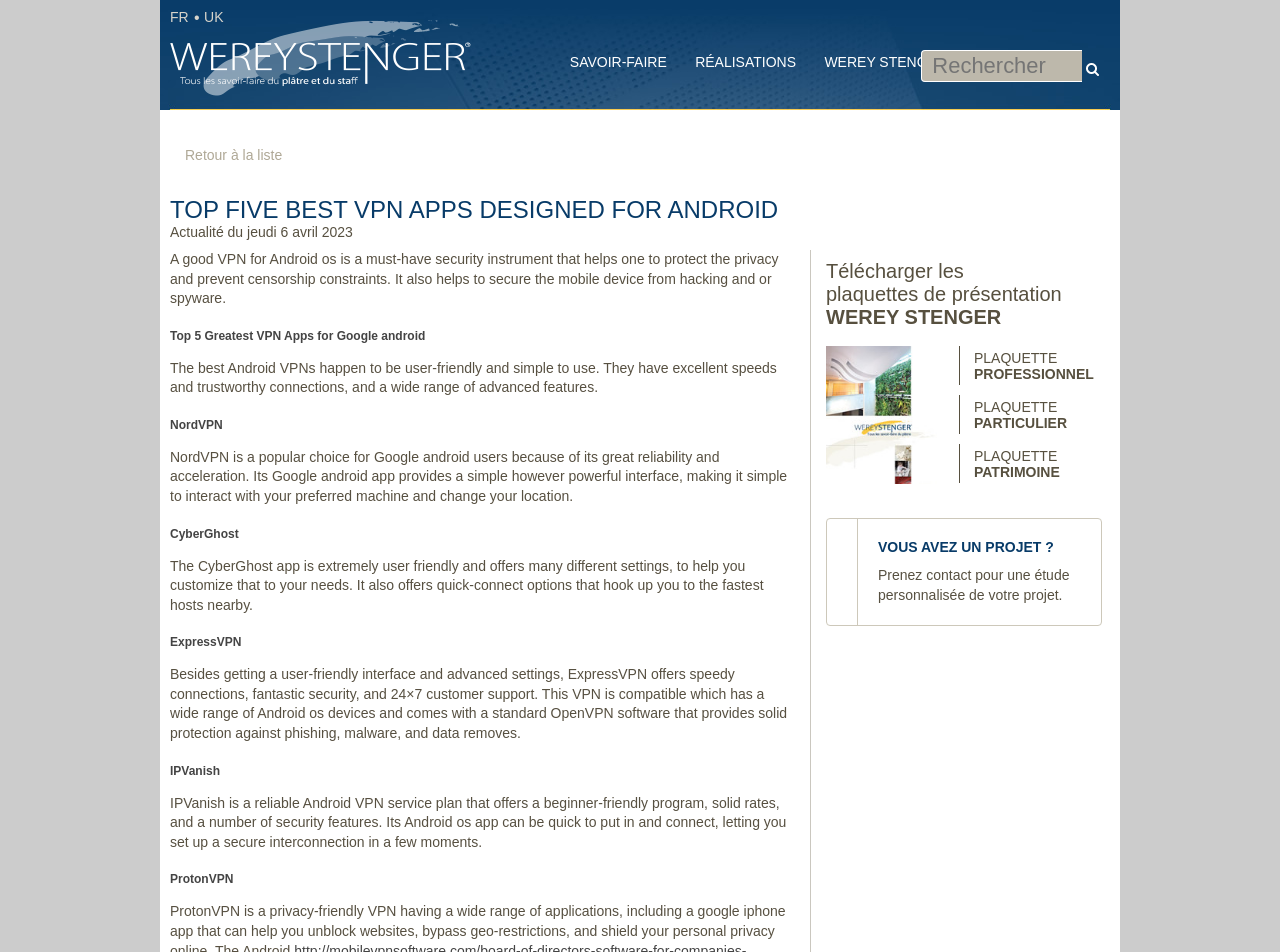Identify the bounding box coordinates of the clickable region necessary to fulfill the following instruction: "Search for something". The bounding box coordinates should be four float numbers between 0 and 1, i.e., [left, top, right, bottom].

[0.782, 0.053, 0.861, 0.08]